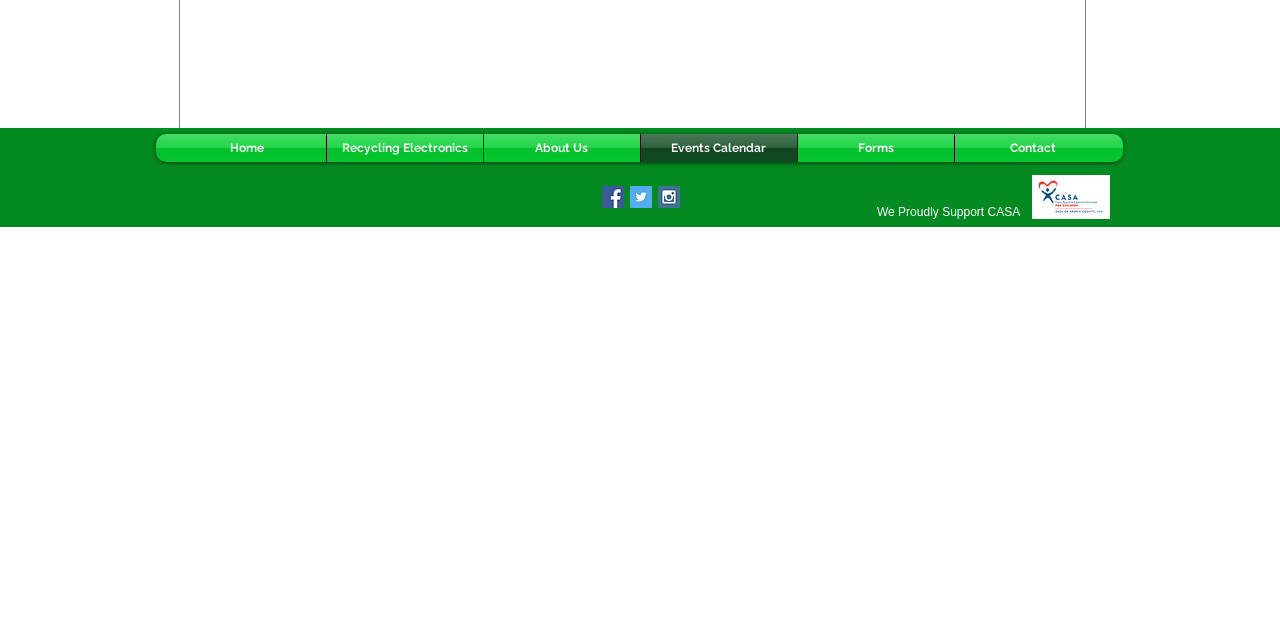Using the format (top-left x, top-left y, bottom-right x, bottom-right y), and given the element description, identify the bounding box coordinates within the screenshot: Contact

[0.746, 0.209, 0.868, 0.253]